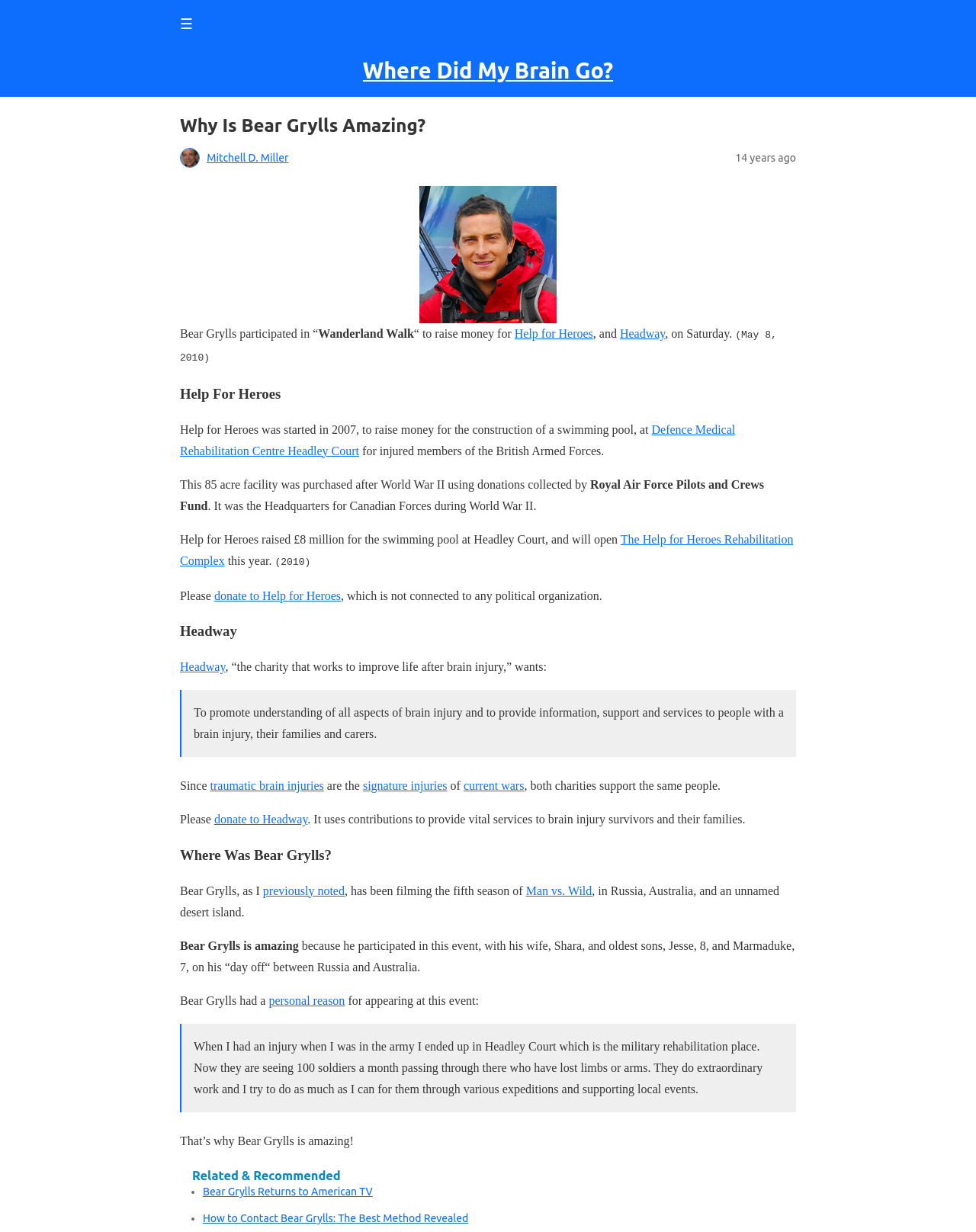Answer this question using a single word or a brief phrase:
Where was Bear Grylls filming the fifth season of Man vs. Wild?

Russia, Australia, and an unnamed desert island